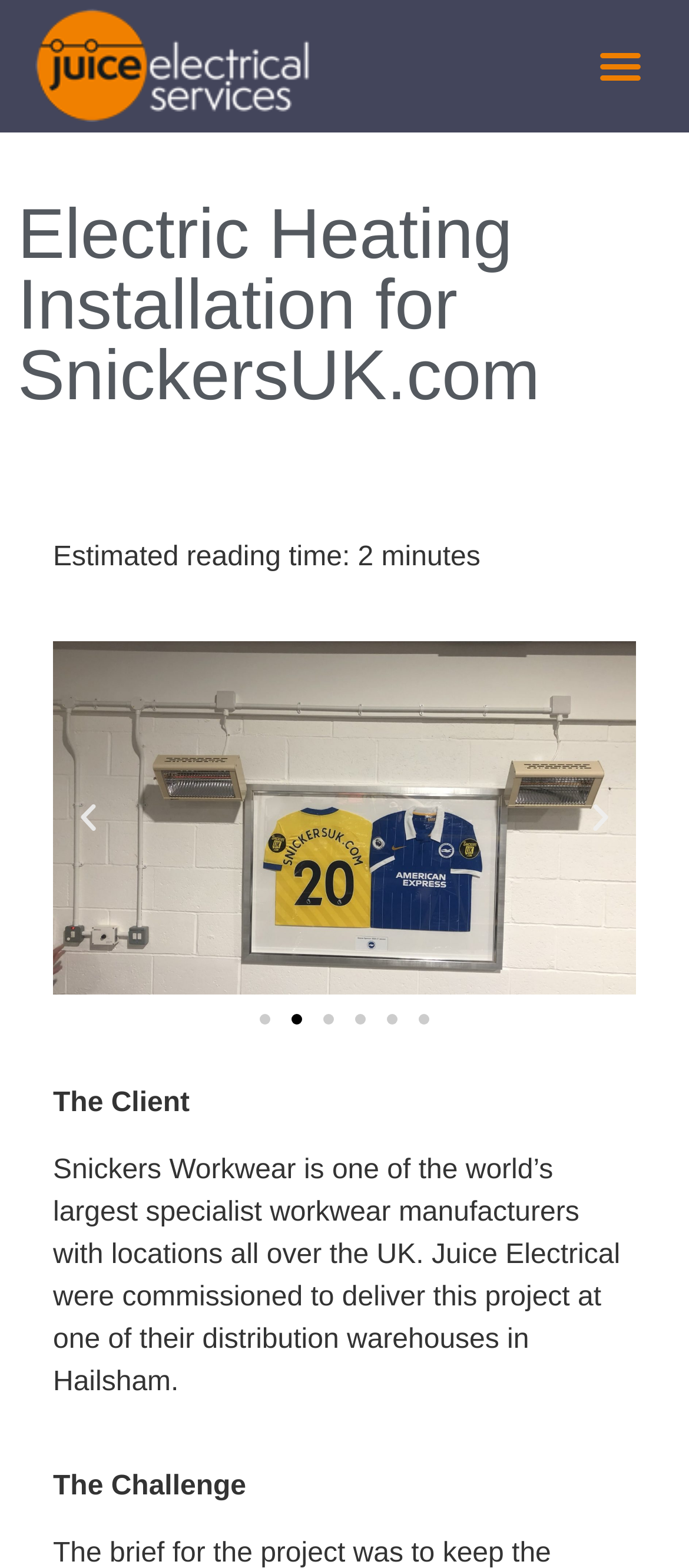Identify the bounding box coordinates of the region that should be clicked to execute the following instruction: "Go to the next slide".

[0.846, 0.51, 0.897, 0.533]